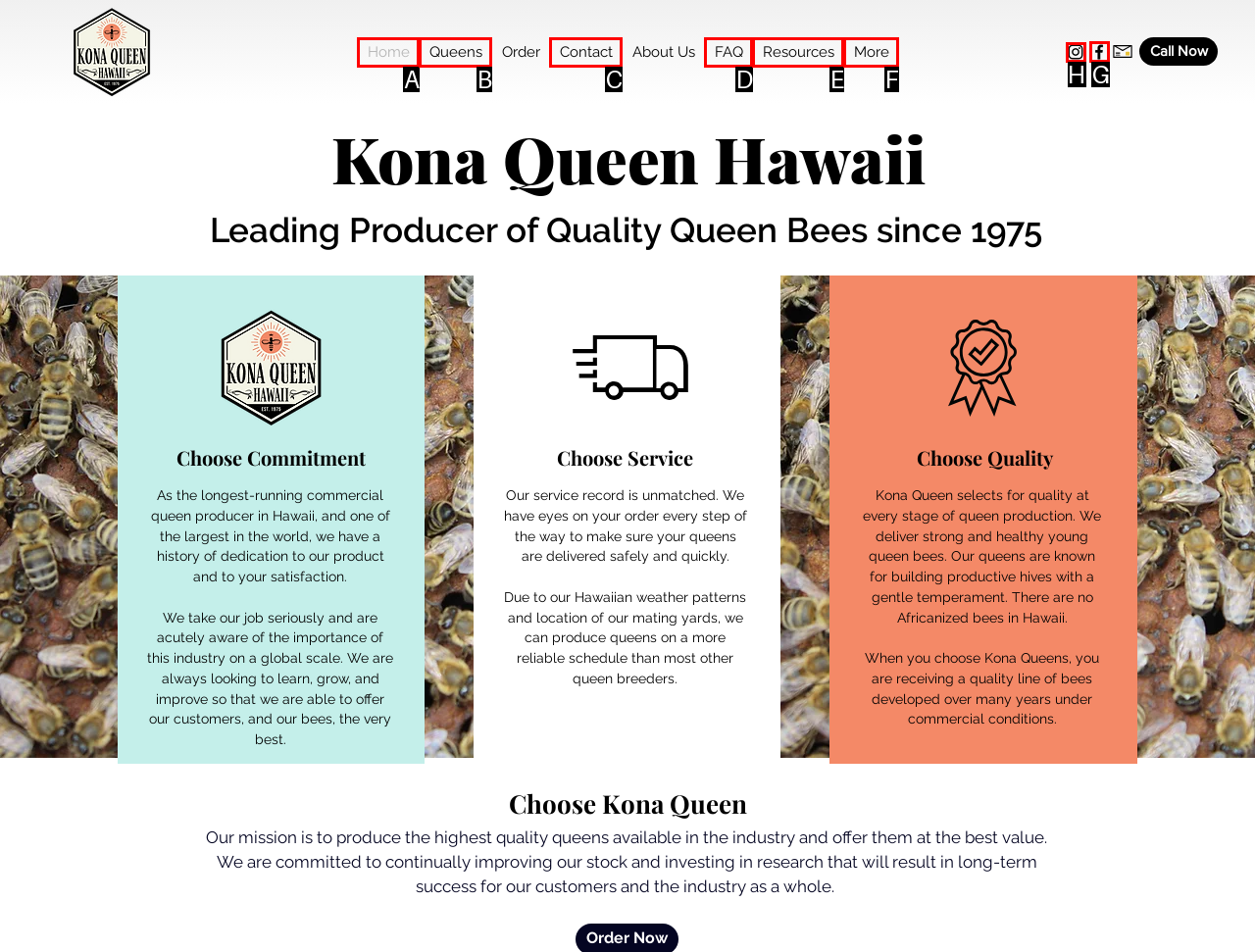Determine which option should be clicked to carry out this task: Click the Facebook link
State the letter of the correct choice from the provided options.

G